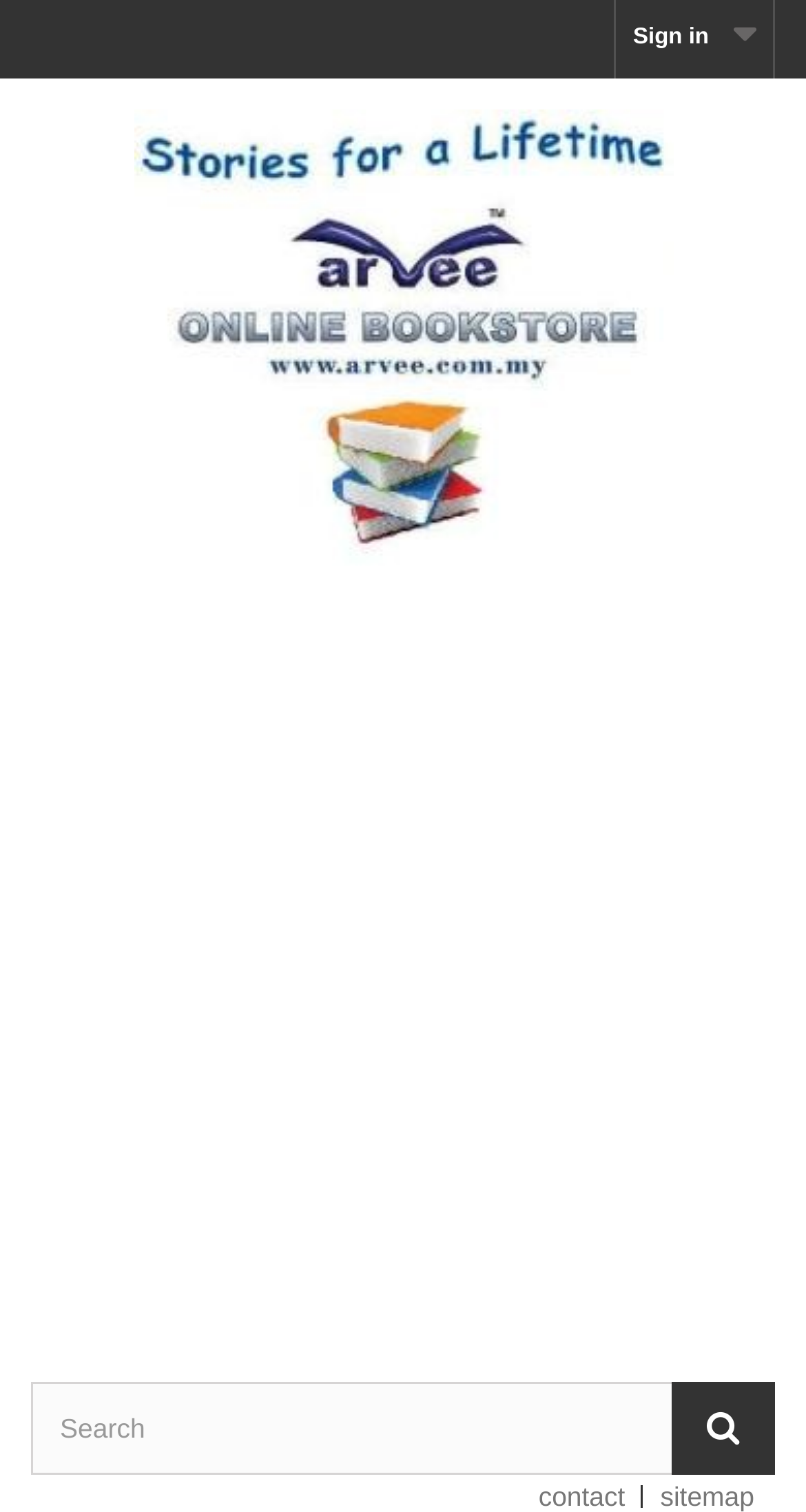Write an exhaustive caption that covers the webpage's main aspects.

The webpage is about Paper Crafts, a resource for students to create art from paper. At the top right corner, there is a "Sign in" link. Next to it, on the top left, is a link to "Arvee Books" accompanied by an image with the same name. 

Below the top section, there is a large iframe taking up most of the page, which is an advertisement. 

At the bottom of the page, there is a search bar on the left, accompanied by a search button with a magnifying glass icon. On the right side, there are two links, "contact" and "sitemap", placed side by side.